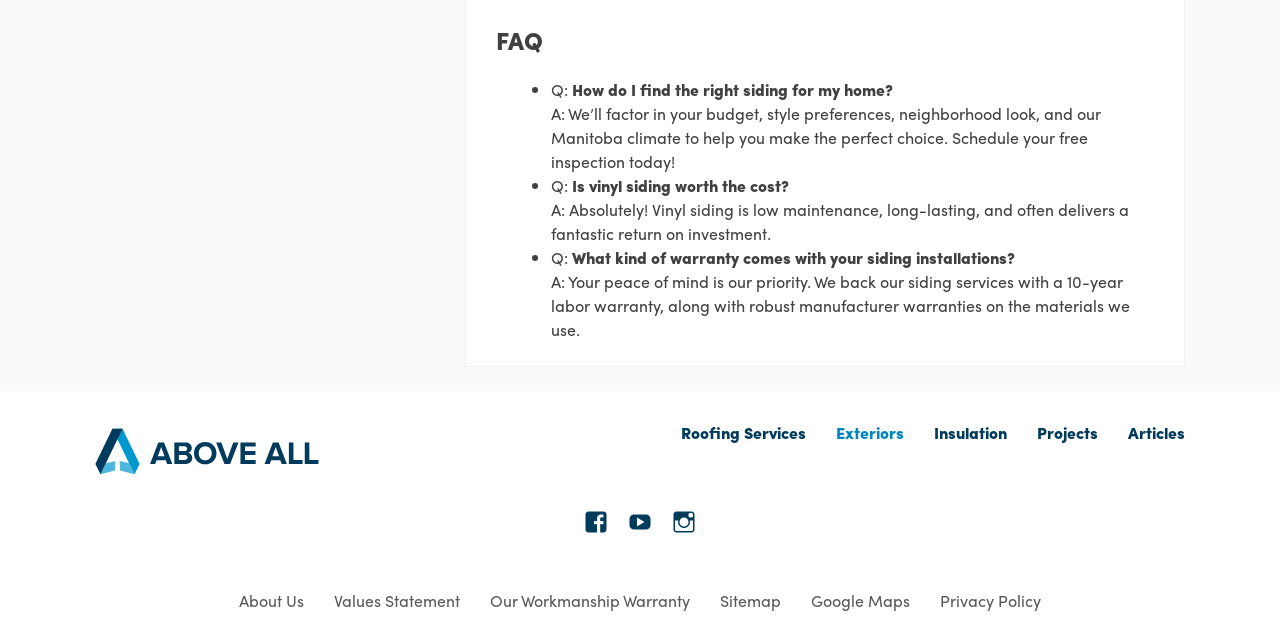Please determine the bounding box coordinates of the element's region to click in order to carry out the following instruction: "Check out 'Facebook'". The coordinates should be four float numbers between 0 and 1, i.e., [left, top, right, bottom].

[0.45, 0.784, 0.481, 0.846]